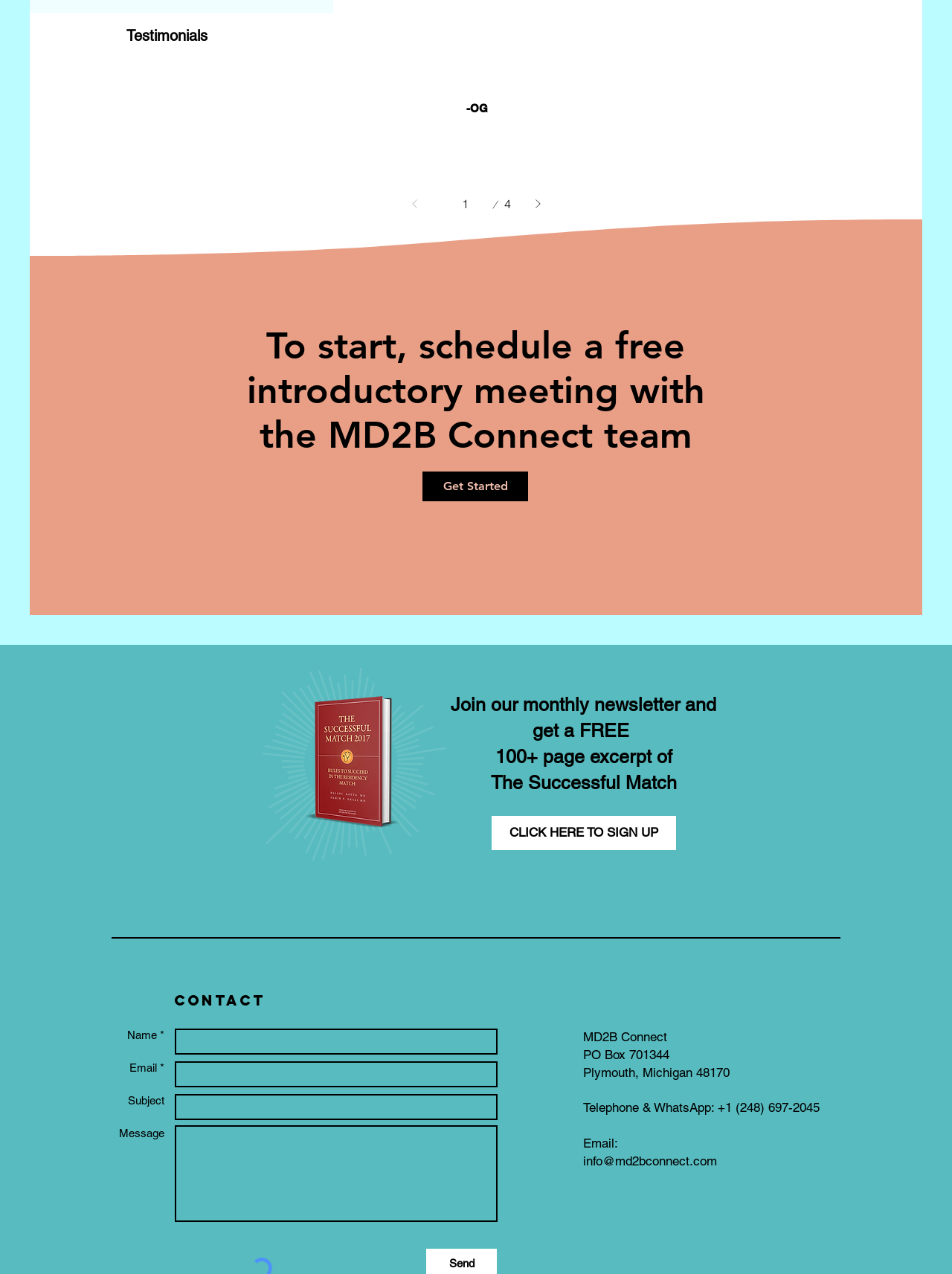How many pages are there in the pagination?
Examine the image and provide an in-depth answer to the question.

The spinbutton element in the pagination navigation has a valuemin of 1 and a valuemax of 4, indicating that there are 4 pages in total.